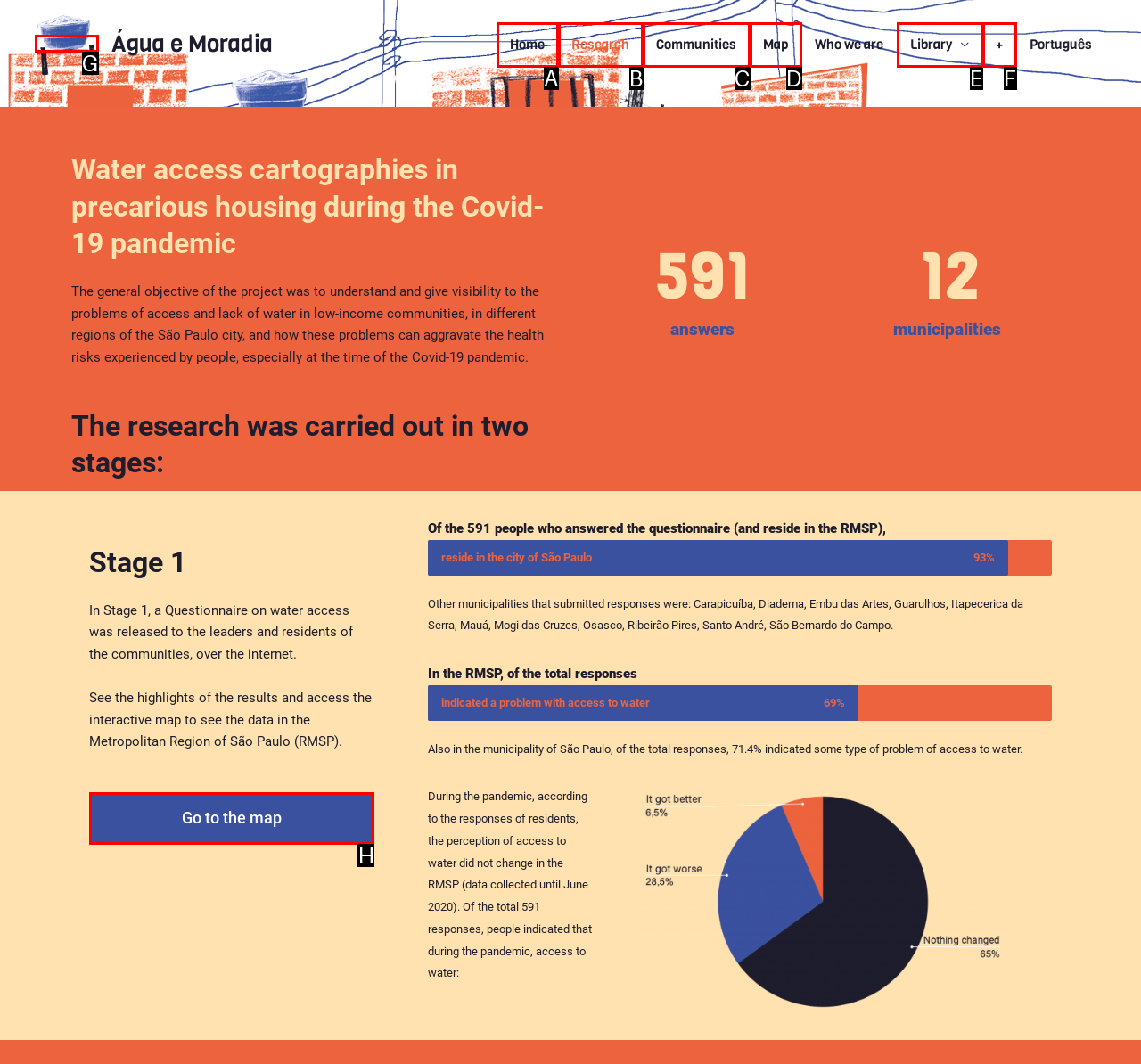To achieve the task: Click the 'Água e Moradia' link, which HTML element do you need to click?
Respond with the letter of the correct option from the given choices.

G